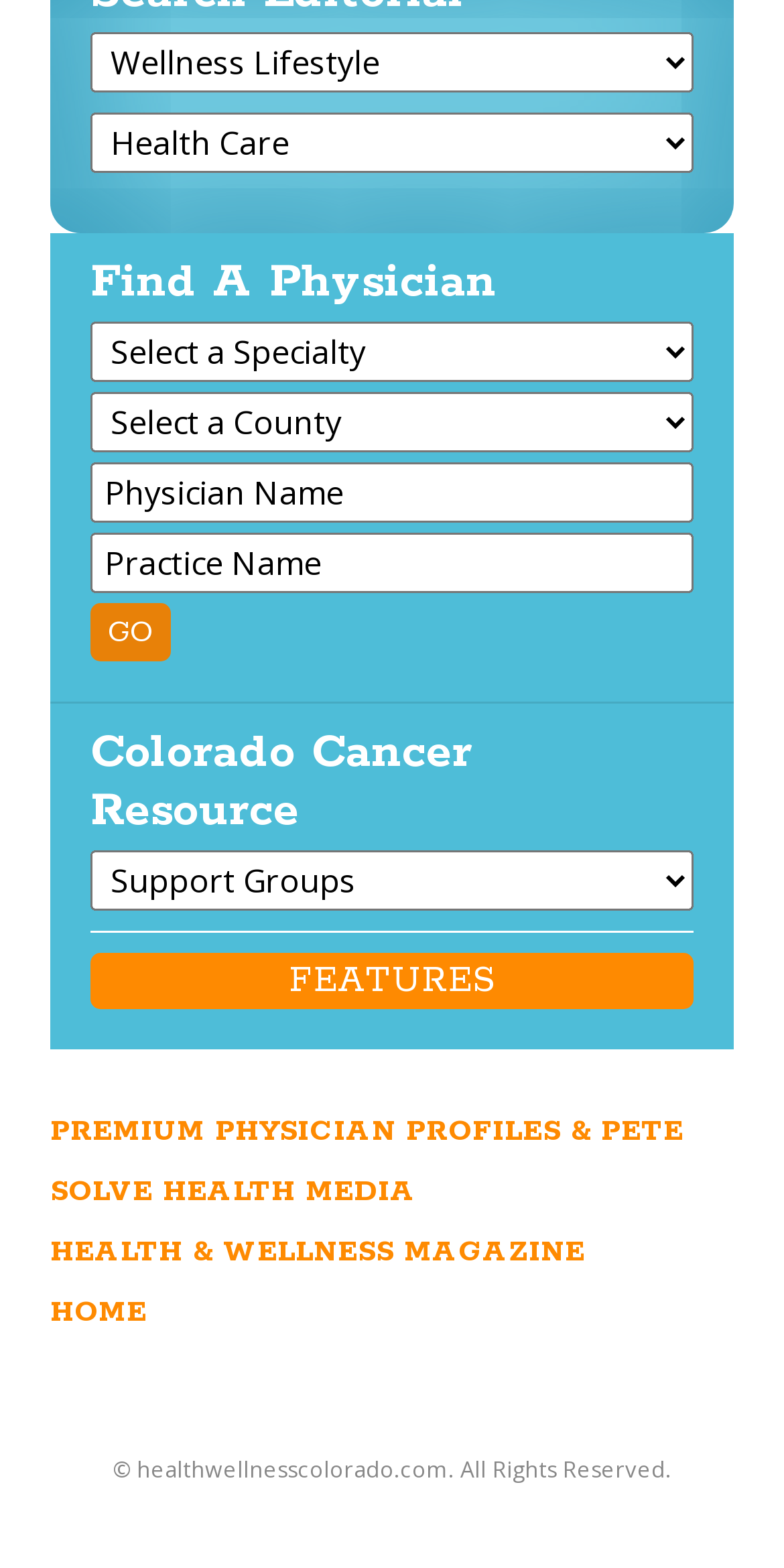Answer the question below with a single word or a brief phrase: 
How many comboboxes are there in the 'Find A Physician' section?

4